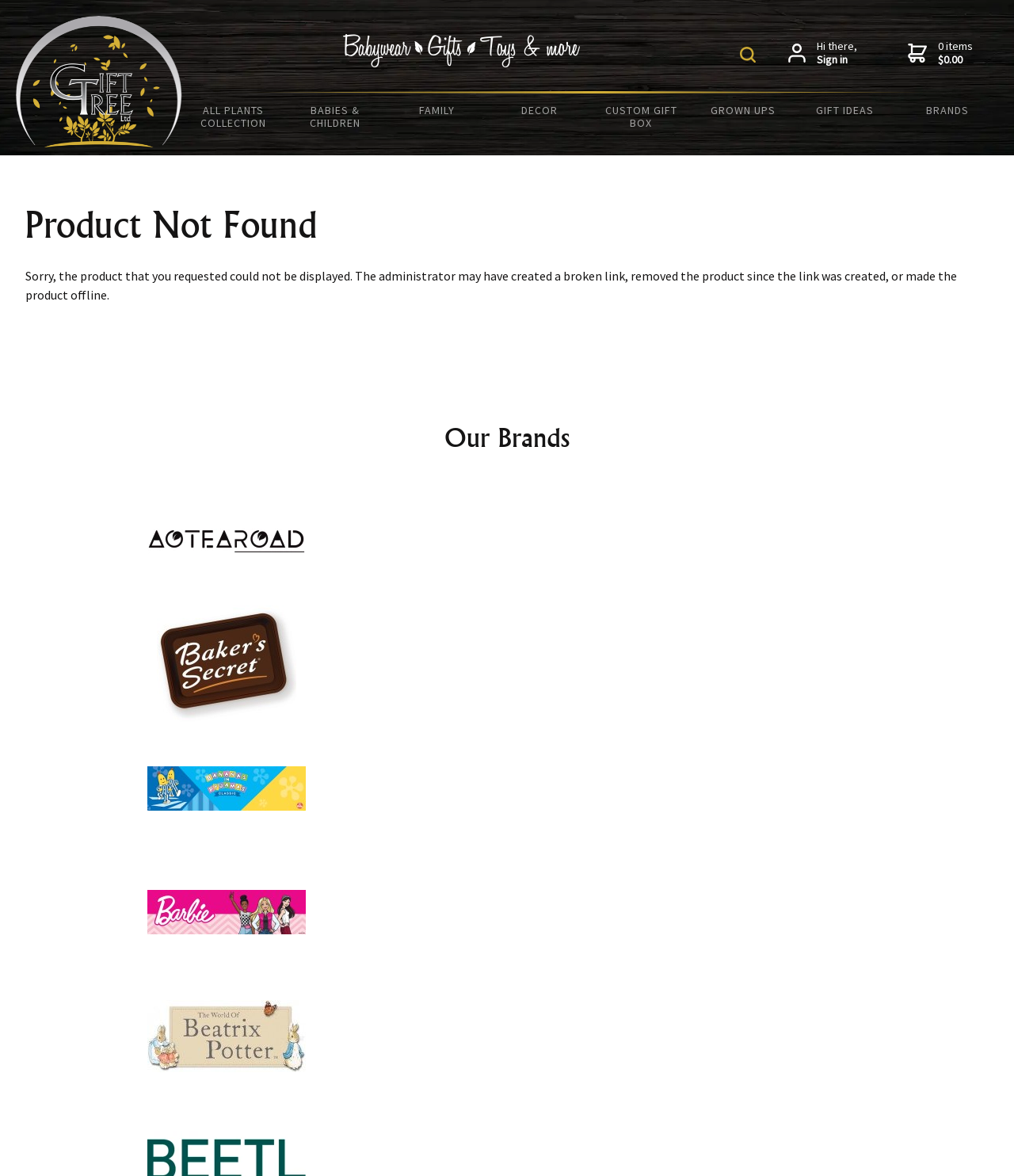Predict the bounding box coordinates of the area that should be clicked to accomplish the following instruction: "View custom gift box options". The bounding box coordinates should consist of four float numbers between 0 and 1, i.e., [left, top, right, bottom].

[0.582, 0.08, 0.683, 0.119]